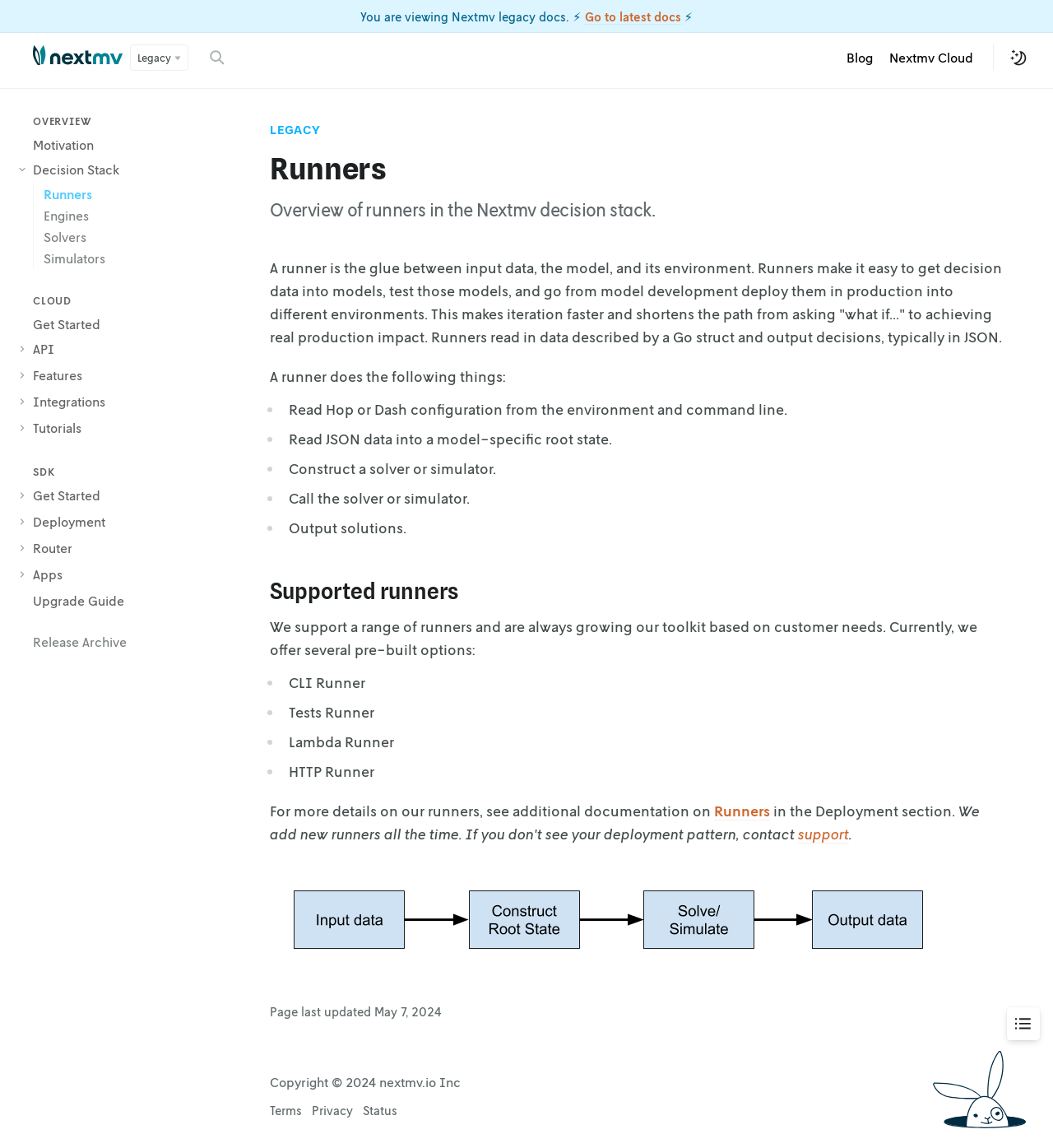What is the purpose of a runner?
Based on the image, answer the question with a single word or brief phrase.

Glue between input data, model, and environment